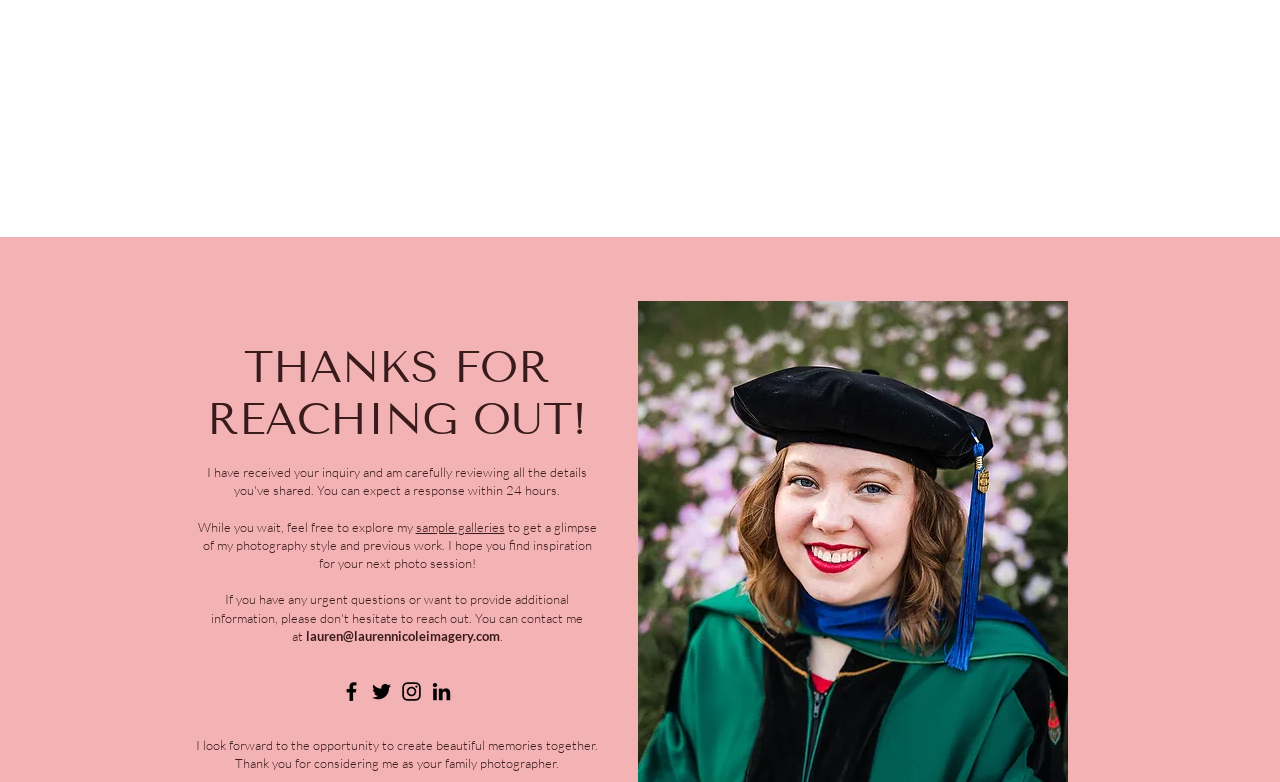What are the navigation links on the webpage?
Kindly offer a comprehensive and detailed response to the question.

The navigation links are obtained from the navigation element 'Site' which contains links 'ABOUT', 'INFO', 'GALLERIES', '314 MINI STUDIO', and 'BOOK NOW'.